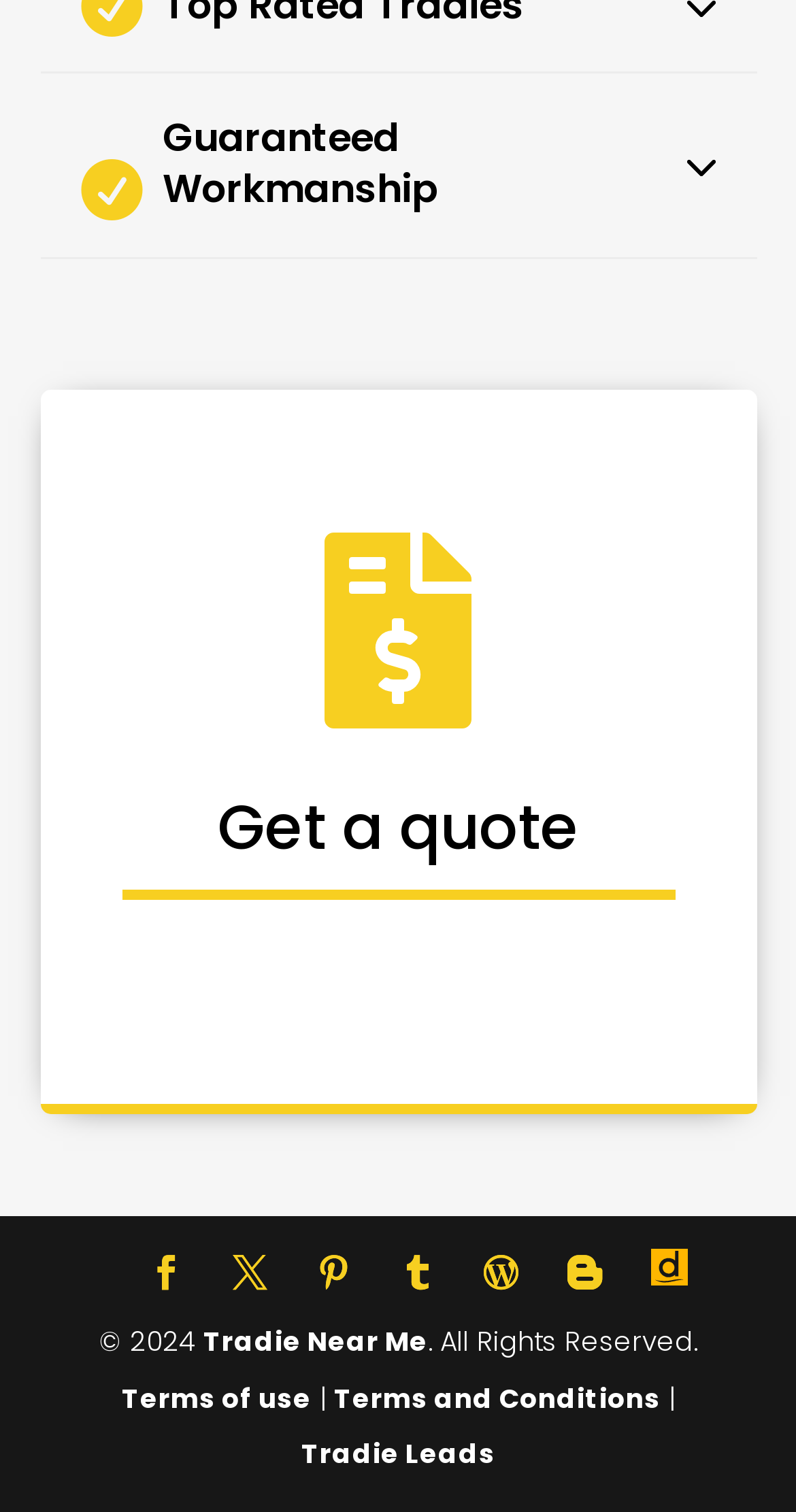Provide a brief response to the question below using one word or phrase:
What is the copyright year of the webpage?

2024